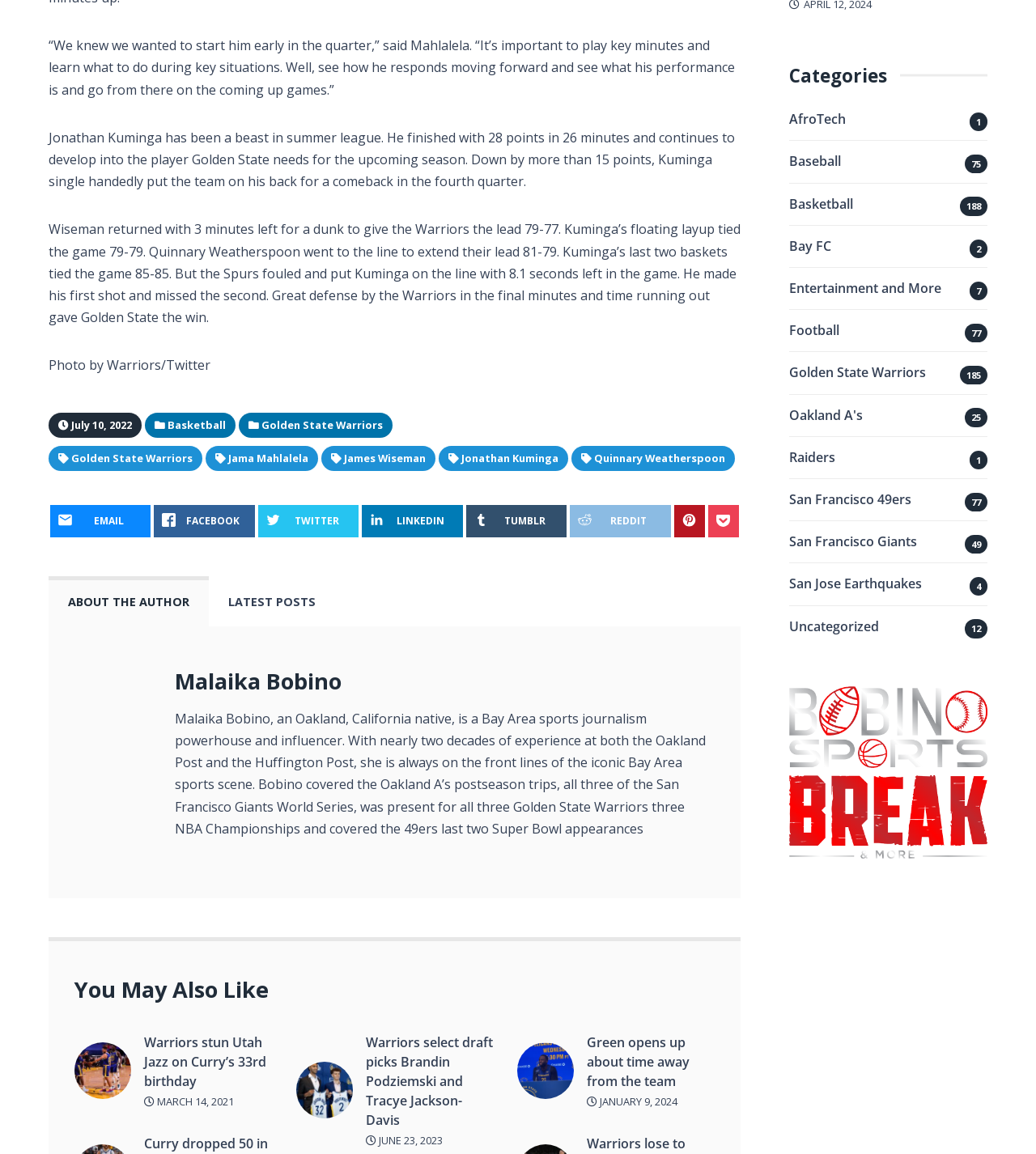Can you pinpoint the bounding box coordinates for the clickable element required for this instruction: "Call the phone number"? The coordinates should be four float numbers between 0 and 1, i.e., [left, top, right, bottom].

None